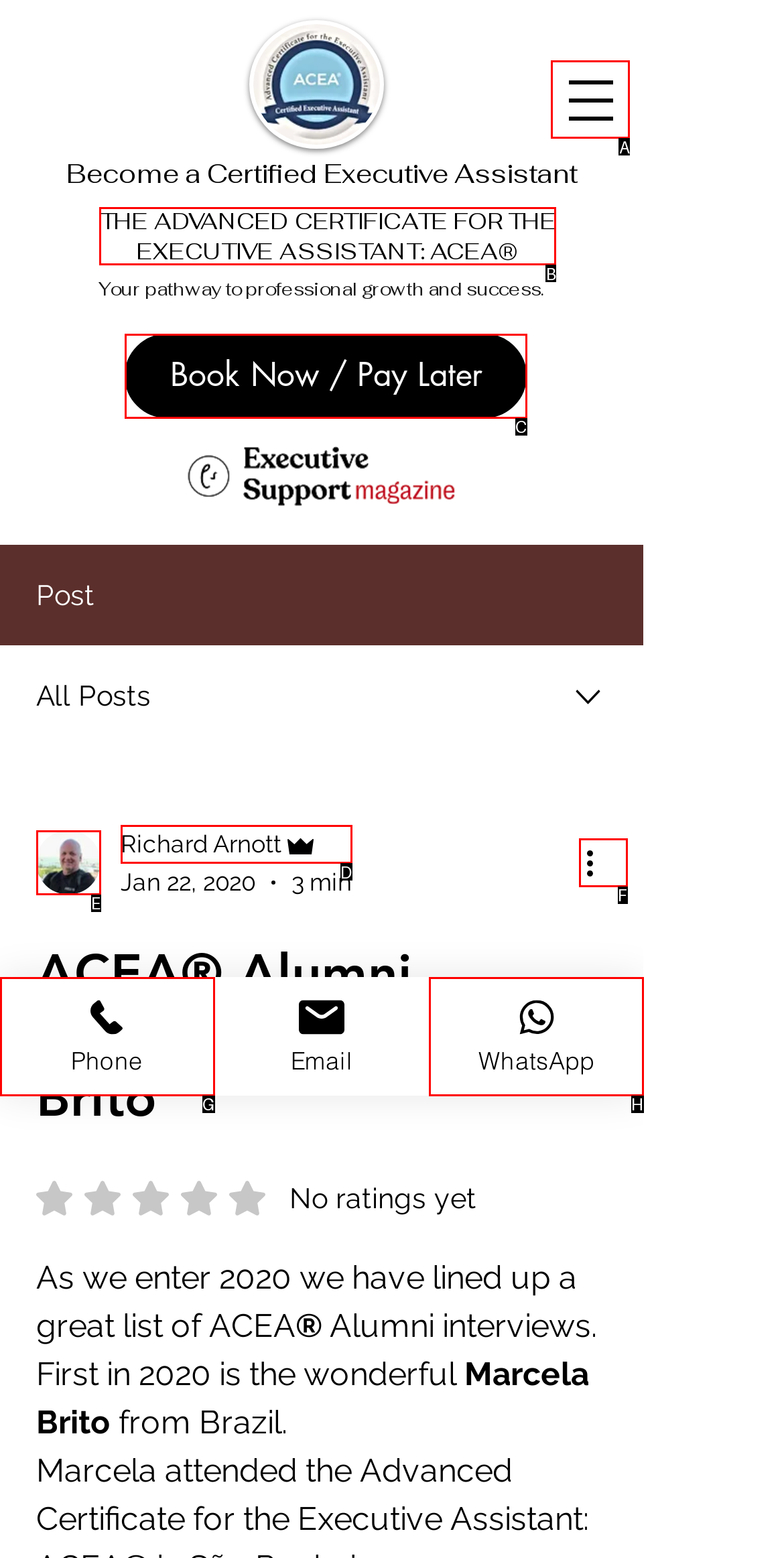Identify the letter of the UI element you need to select to accomplish the task: Open the navigation menu.
Respond with the option's letter from the given choices directly.

A